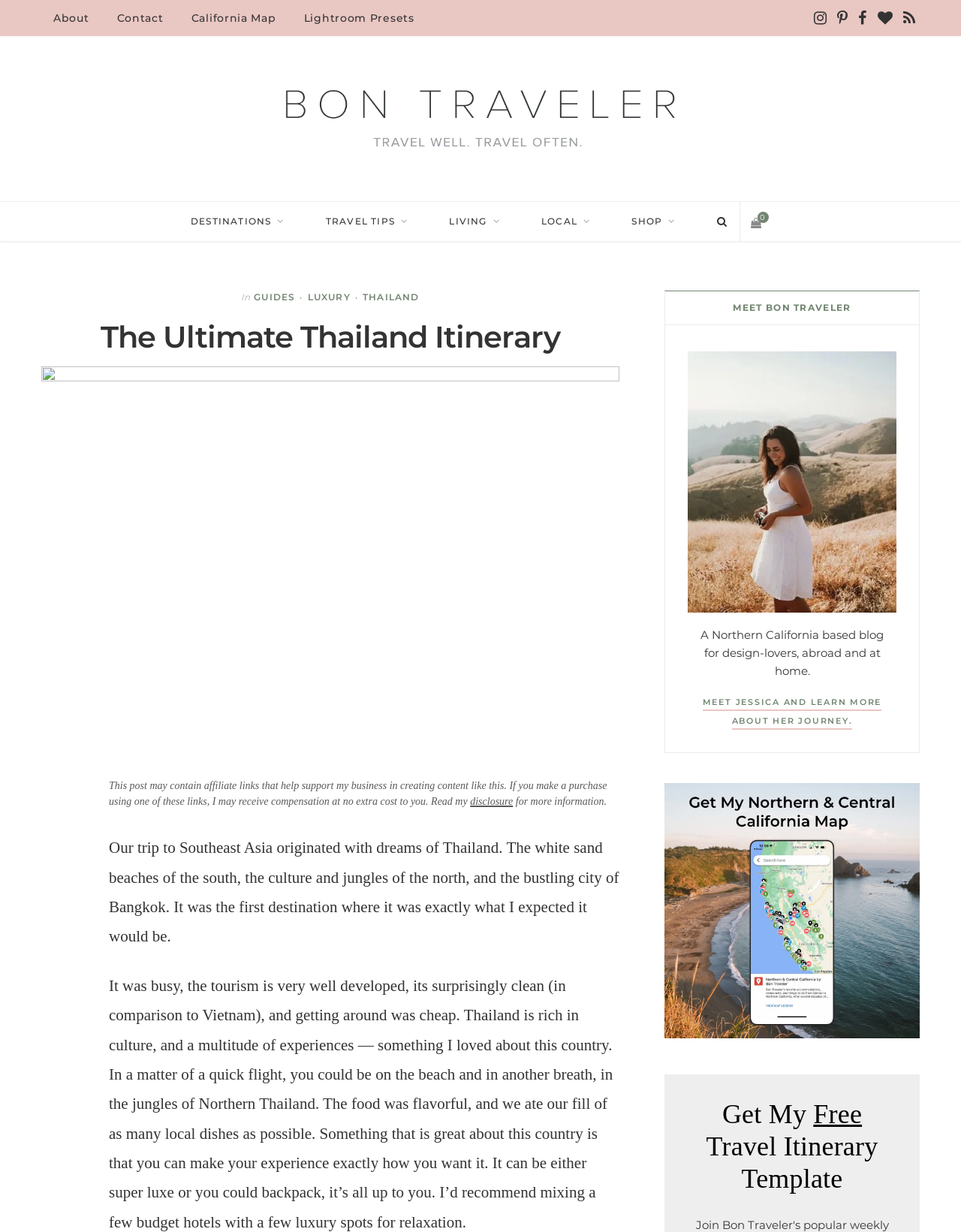Given the webpage screenshot, identify the bounding box of the UI element that matches this description: "#perseverence".

None